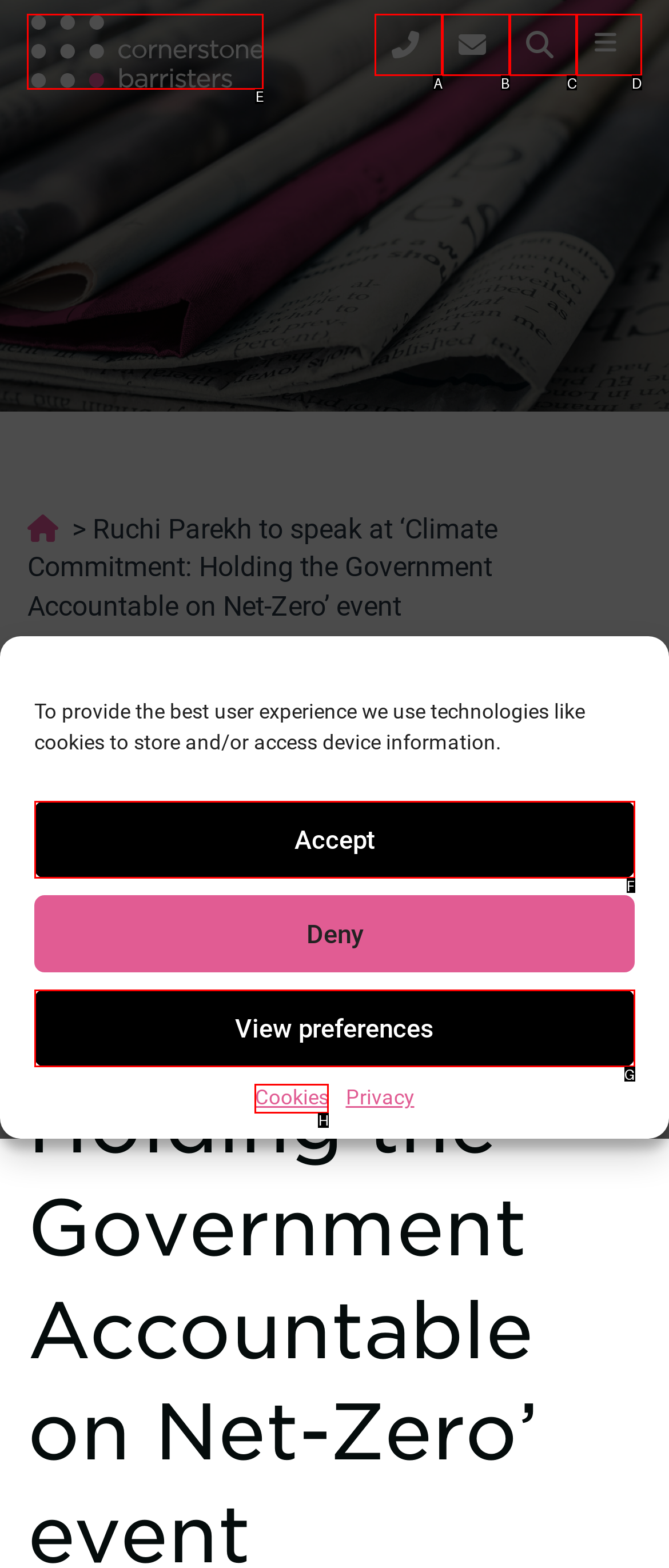Select the proper HTML element to perform the given task: View Cornerstone Barristers homepage Answer with the corresponding letter from the provided choices.

E